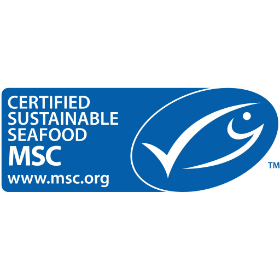What is the purpose of the MSC certification?
Please give a detailed and thorough answer to the question, covering all relevant points.

The MSC certification helps consumers identify seafood products that are sourced from fisheries that meet rigorous sustainability standards, ensuring the health of fish populations and the marine ecosystem, and fostering awareness about sustainable seafood choices.